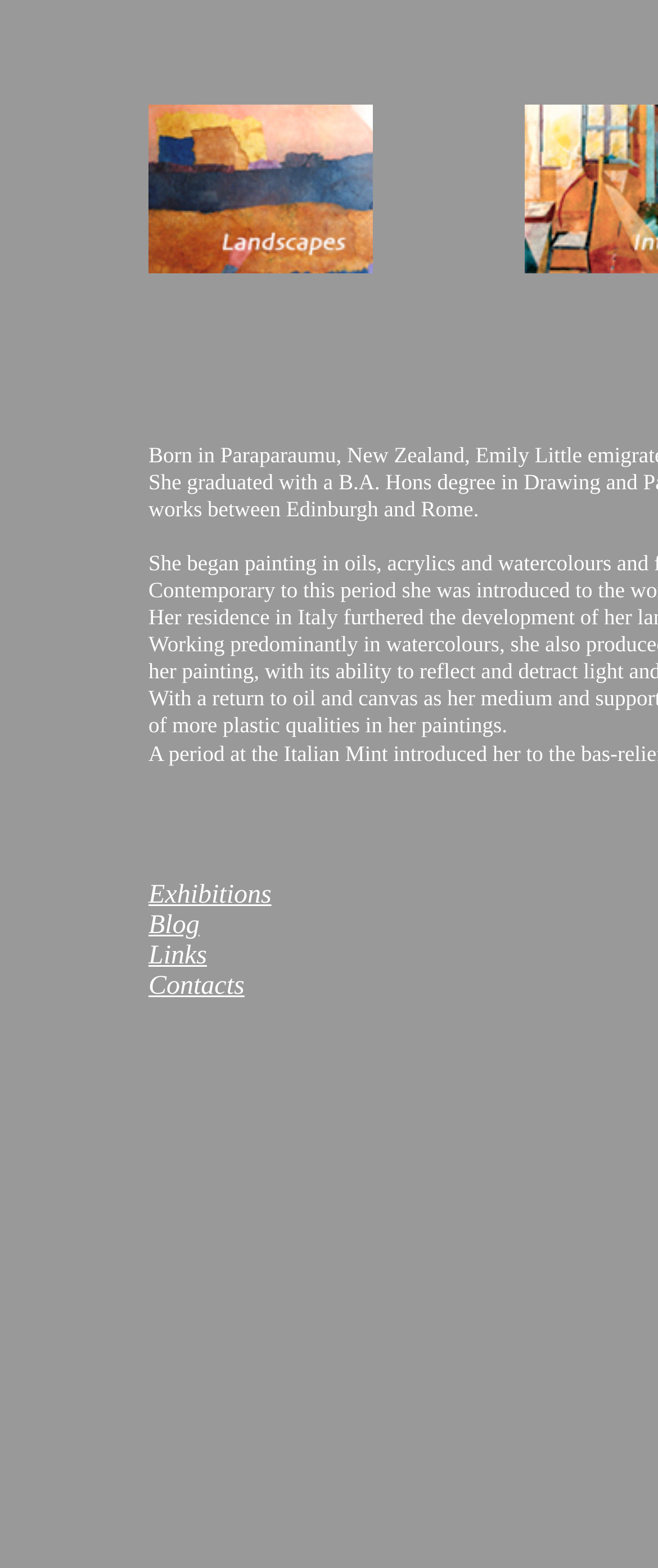Predict the bounding box for the UI component with the following description: "Exhibitions".

[0.226, 0.562, 0.413, 0.58]